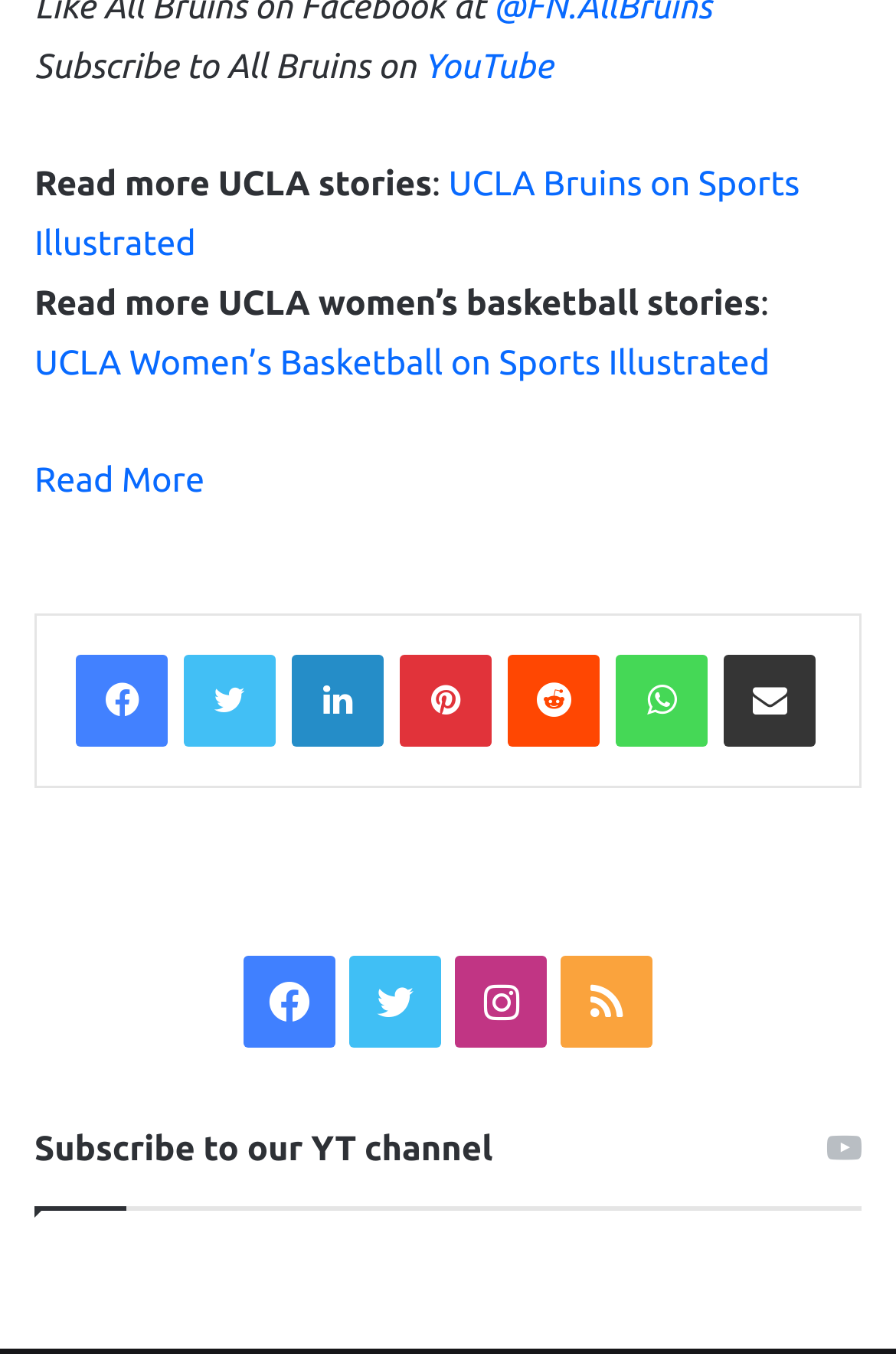Determine the bounding box coordinates for the element that should be clicked to follow this instruction: "Follow on Facebook". The coordinates should be given as four float numbers between 0 and 1, in the format [left, top, right, bottom].

[0.272, 0.705, 0.374, 0.773]